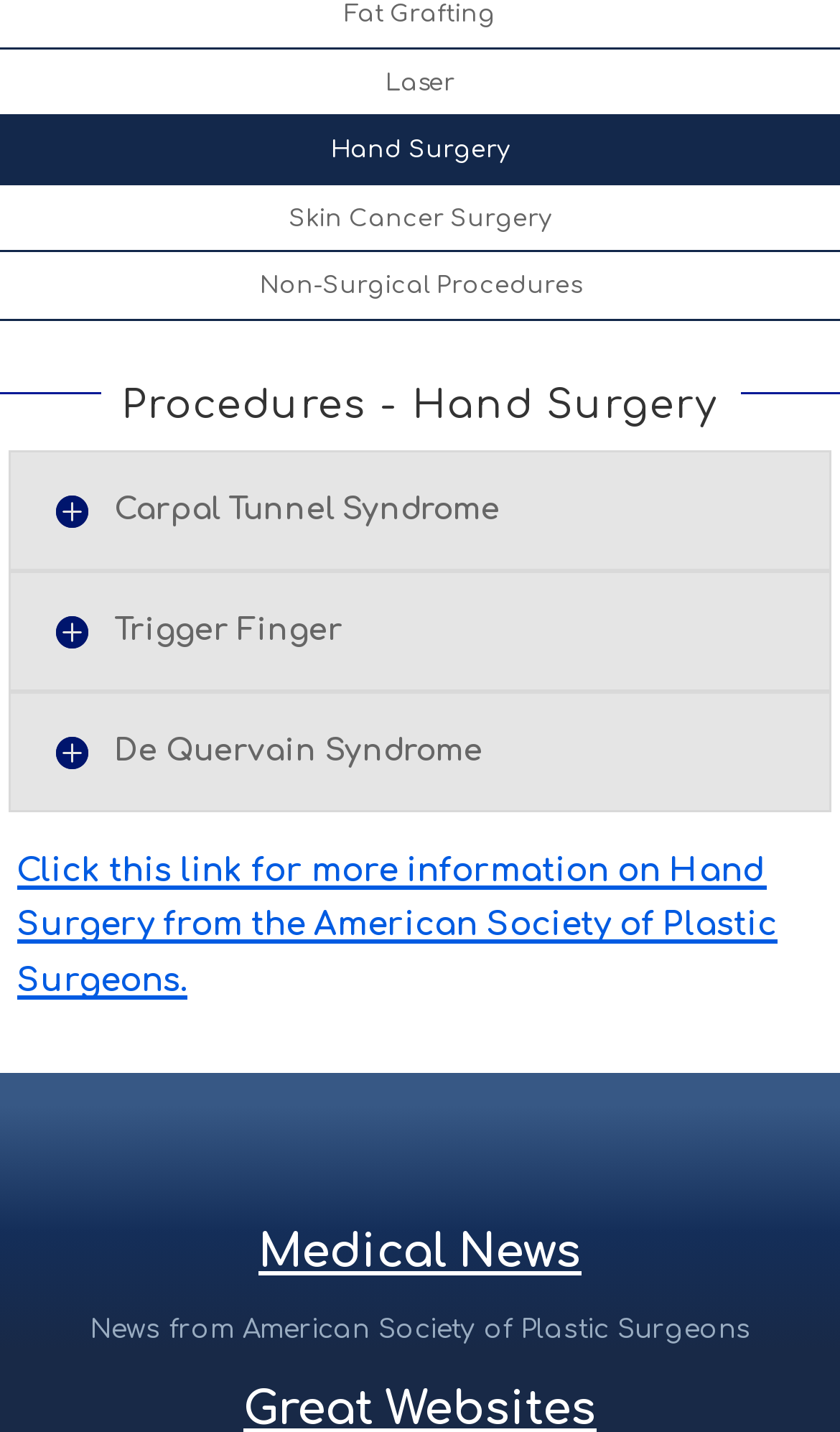Identify the bounding box for the UI element described as: "Skin Cancer Surgery". Ensure the coordinates are four float numbers between 0 and 1, formatted as [left, top, right, bottom].

[0.0, 0.129, 1.0, 0.177]